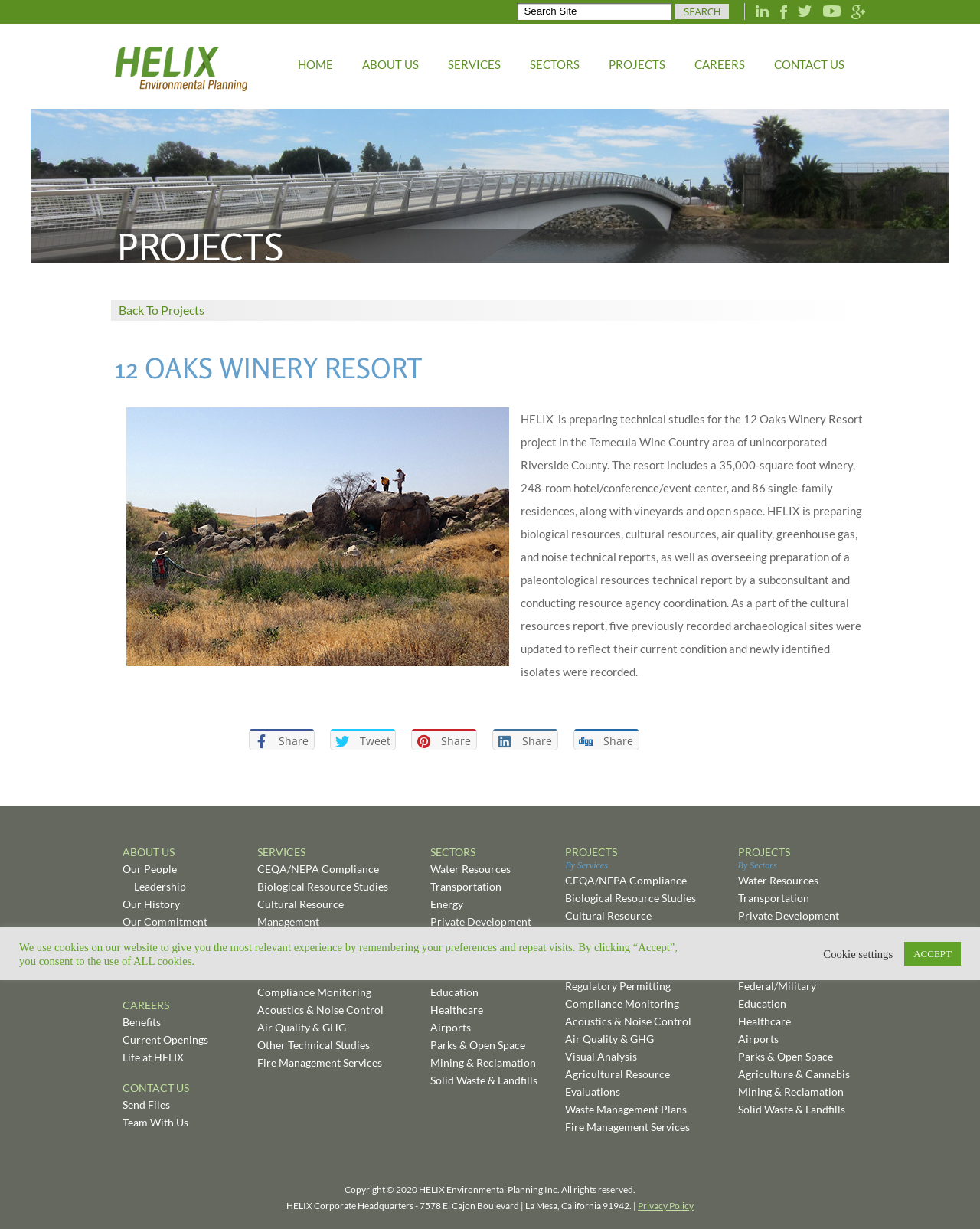Please determine the bounding box coordinates of the element's region to click in order to carry out the following instruction: "Go to the HOME page". The coordinates should be four float numbers between 0 and 1, i.e., [left, top, right, bottom].

[0.296, 0.044, 0.347, 0.064]